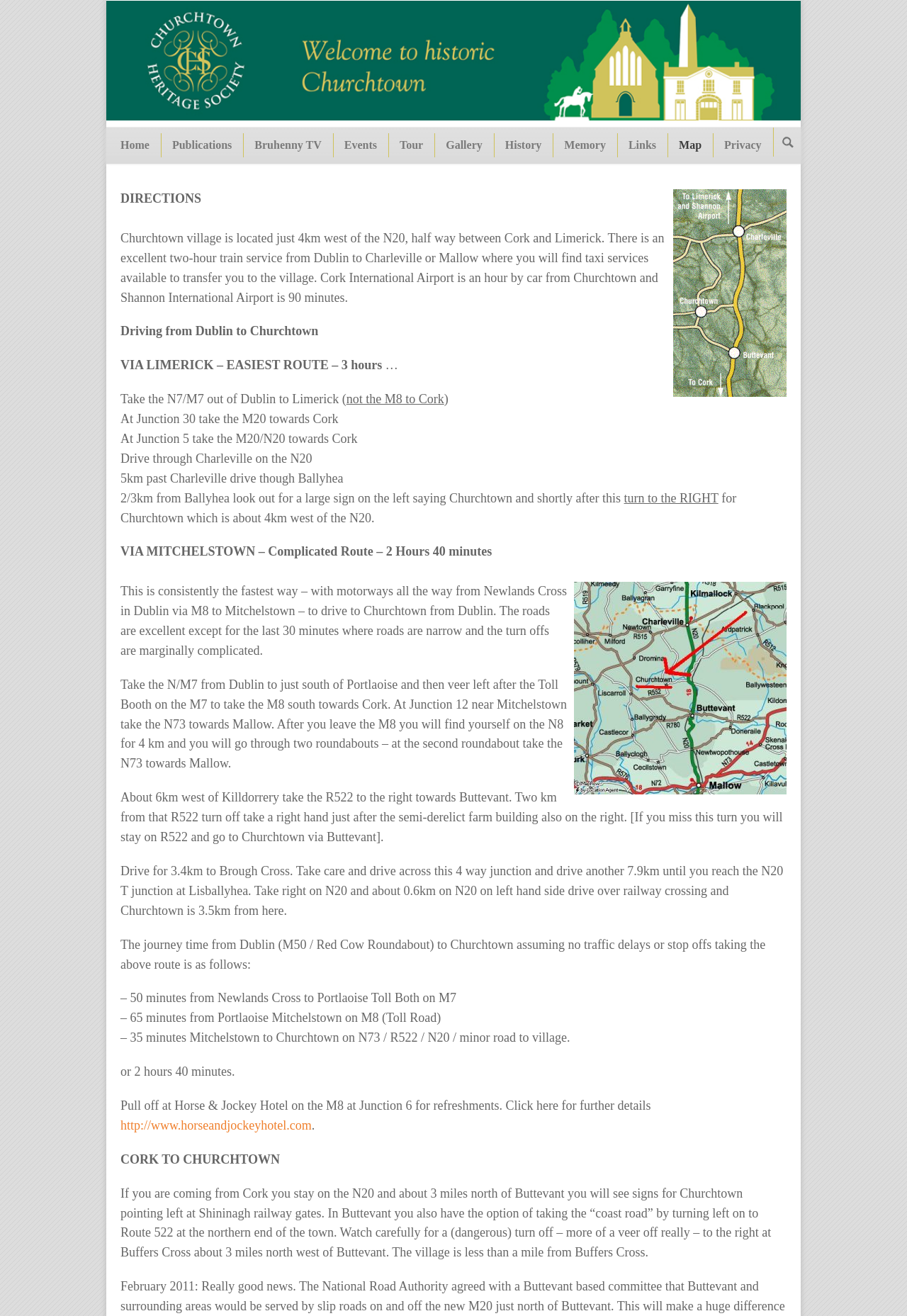Answer the question below in one word or phrase:
How many hours does it take to drive from Dublin to Churchtown via Limerick?

3 hours